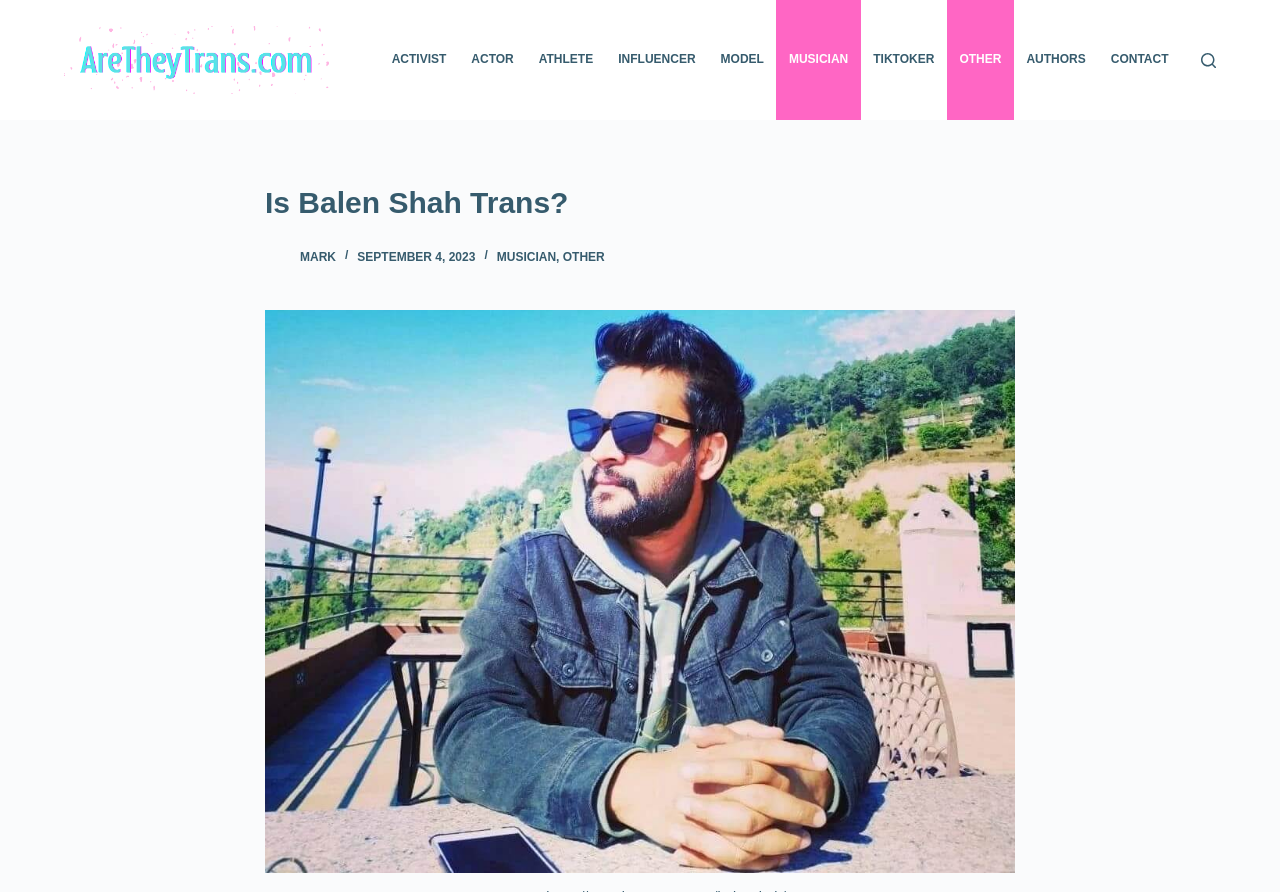Identify the bounding box coordinates of the element that should be clicked to fulfill this task: "Open the search form". The coordinates should be provided as four float numbers between 0 and 1, i.e., [left, top, right, bottom].

[0.938, 0.059, 0.95, 0.076]